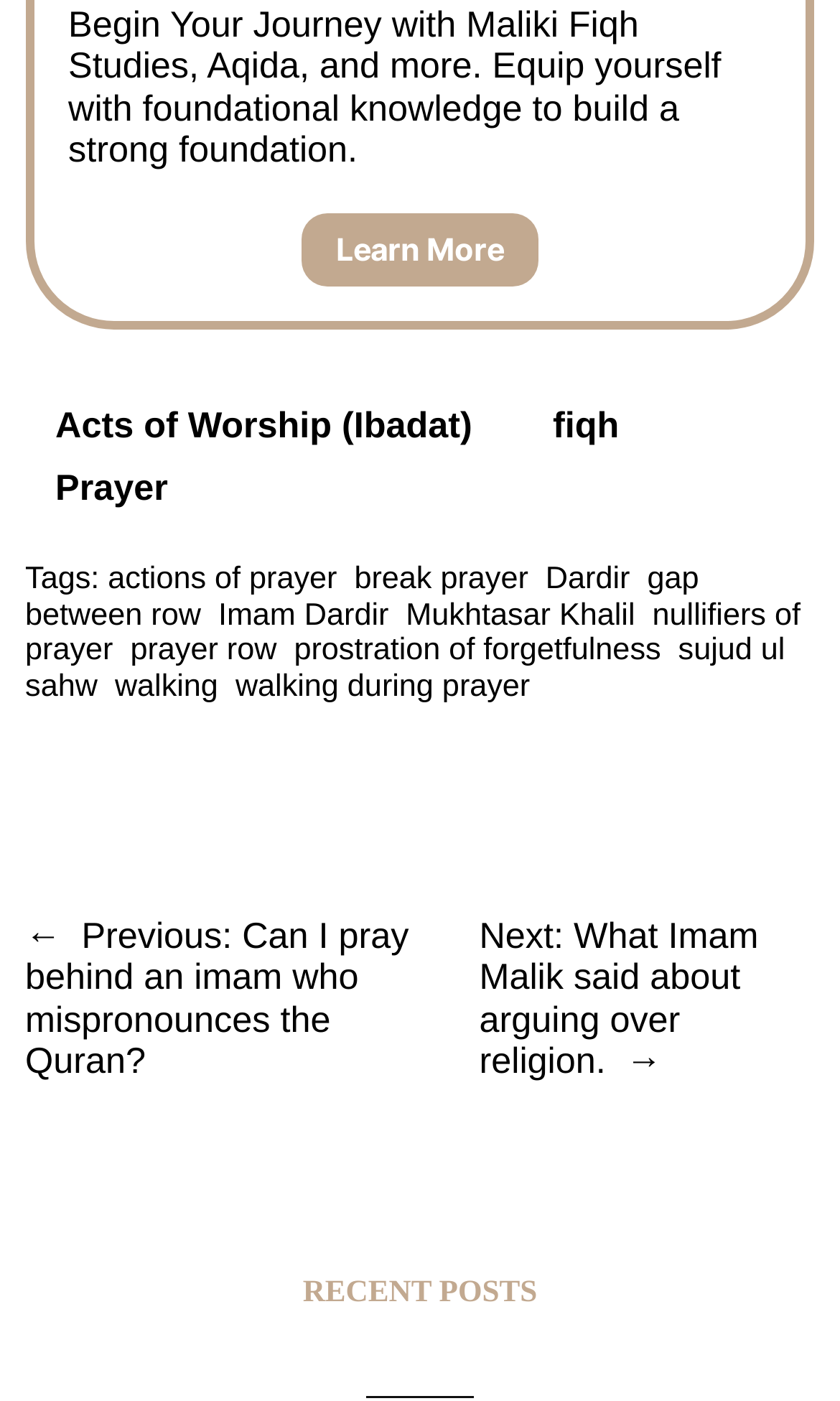Extract the bounding box coordinates of the UI element described by: "Mukhtasar Khalil". The coordinates should include four float numbers ranging from 0 to 1, e.g., [left, top, right, bottom].

[0.483, 0.427, 0.756, 0.451]